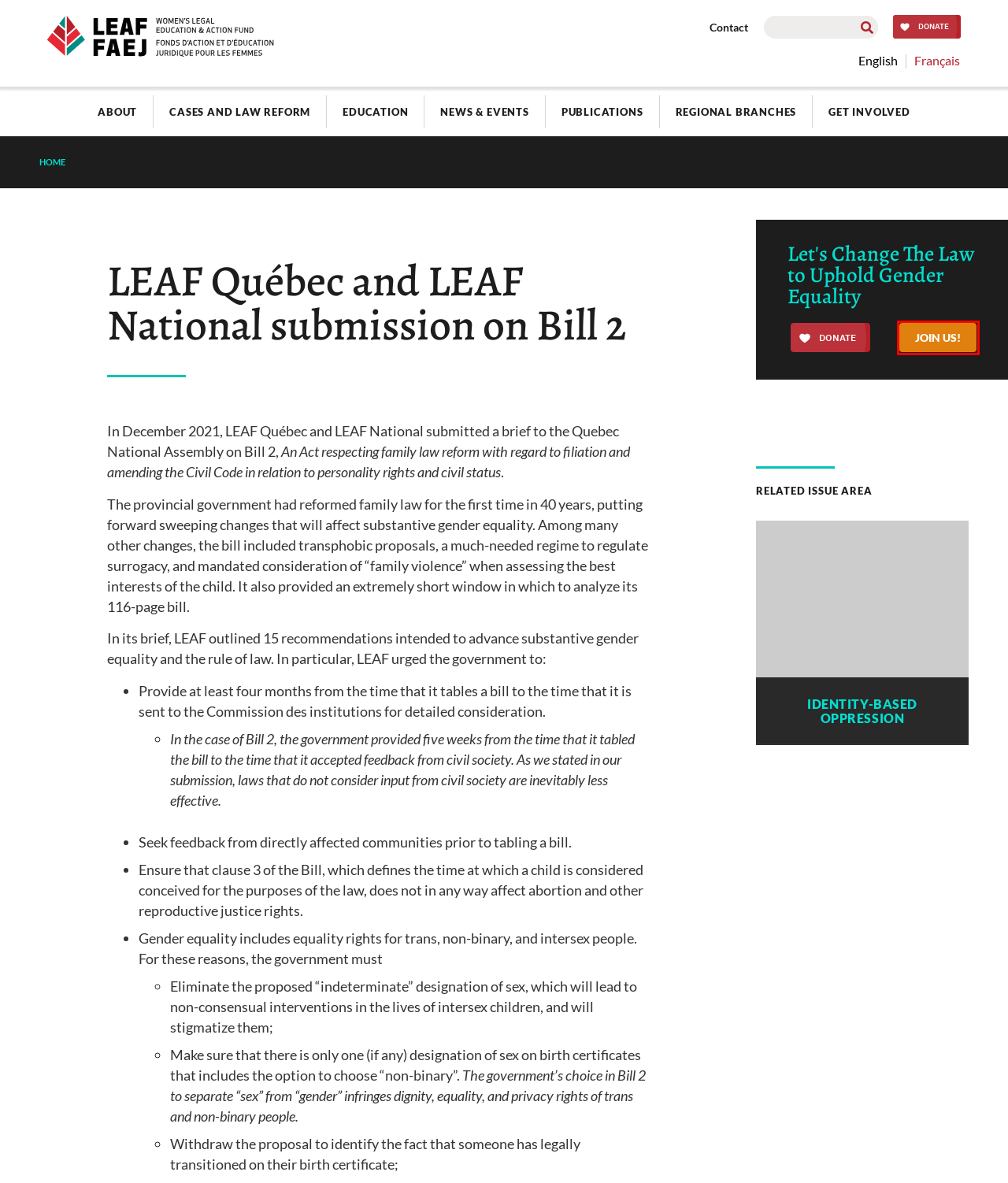You have been given a screenshot of a webpage, where a red bounding box surrounds a UI element. Identify the best matching webpage description for the page that loads after the element in the bounding box is clicked. Options include:
A. Identity-Based Oppression - LEAF
B. Join a Branch - LEAF
C. Overview - LEAF
D. Home - LEAF
E. Privacy Policy - LEAF
F. Contact - LEAF
G. LEAF Québec et LEAF National mémoire sur le Projet de loi 2 - LEAF
H. LEAF Public Education Programs - LEAF

B